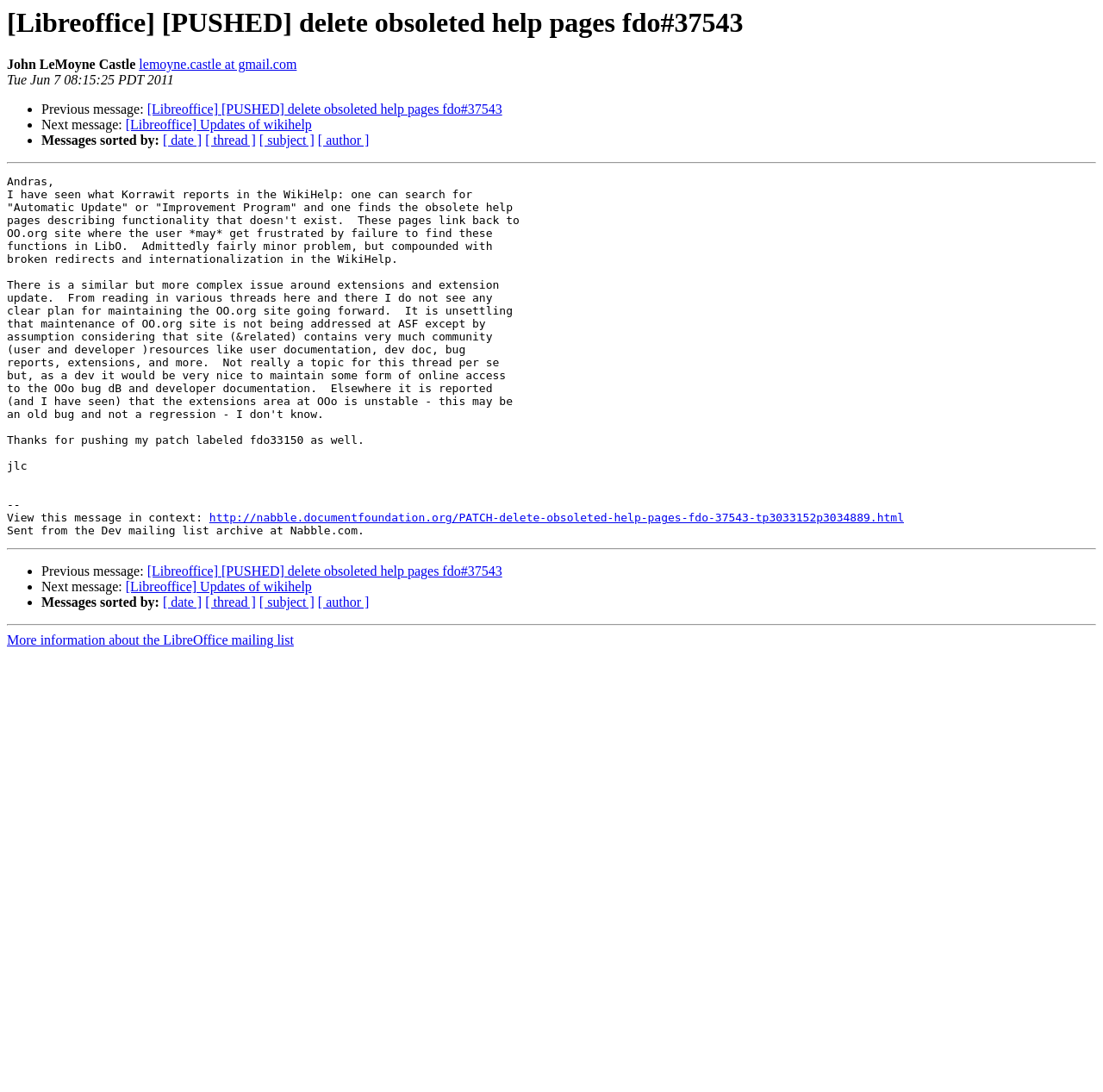Specify the bounding box coordinates of the element's region that should be clicked to achieve the following instruction: "View message in context". The bounding box coordinates consist of four float numbers between 0 and 1, in the format [left, top, right, bottom].

[0.19, 0.468, 0.82, 0.48]